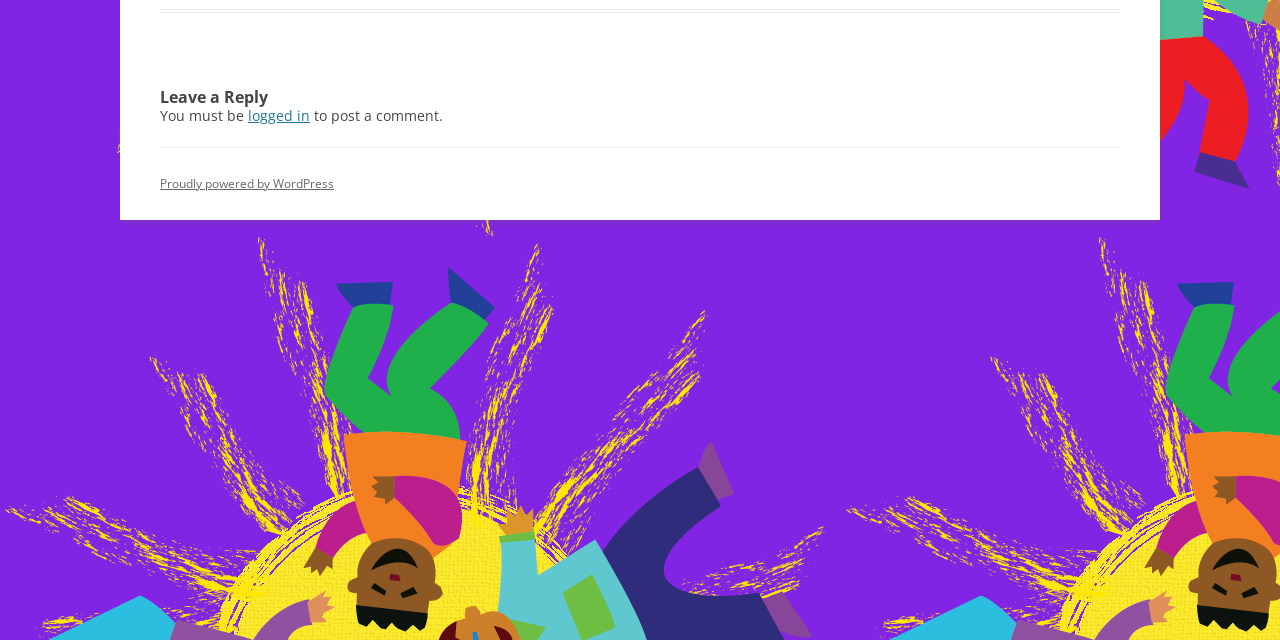Based on the element description logged in, identify the bounding box coordinates for the UI element. The coordinates should be in the format (top-left x, top-left y, bottom-right x, bottom-right y) and within the 0 to 1 range.

[0.194, 0.165, 0.242, 0.195]